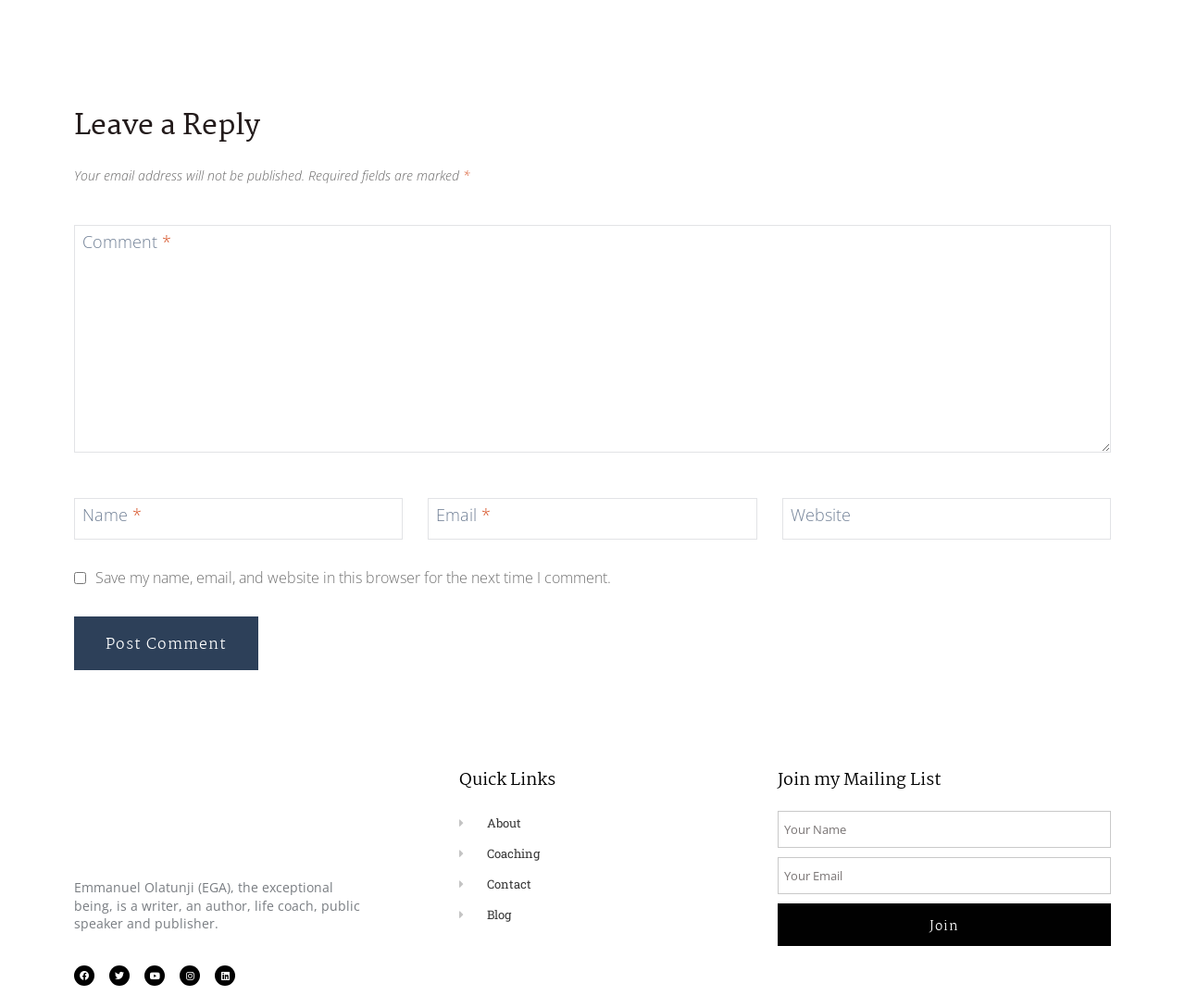Locate the bounding box coordinates of the area to click to fulfill this instruction: "Join the mailing list". The bounding box should be presented as four float numbers between 0 and 1, in the order [left, top, right, bottom].

[0.656, 0.896, 0.937, 0.939]